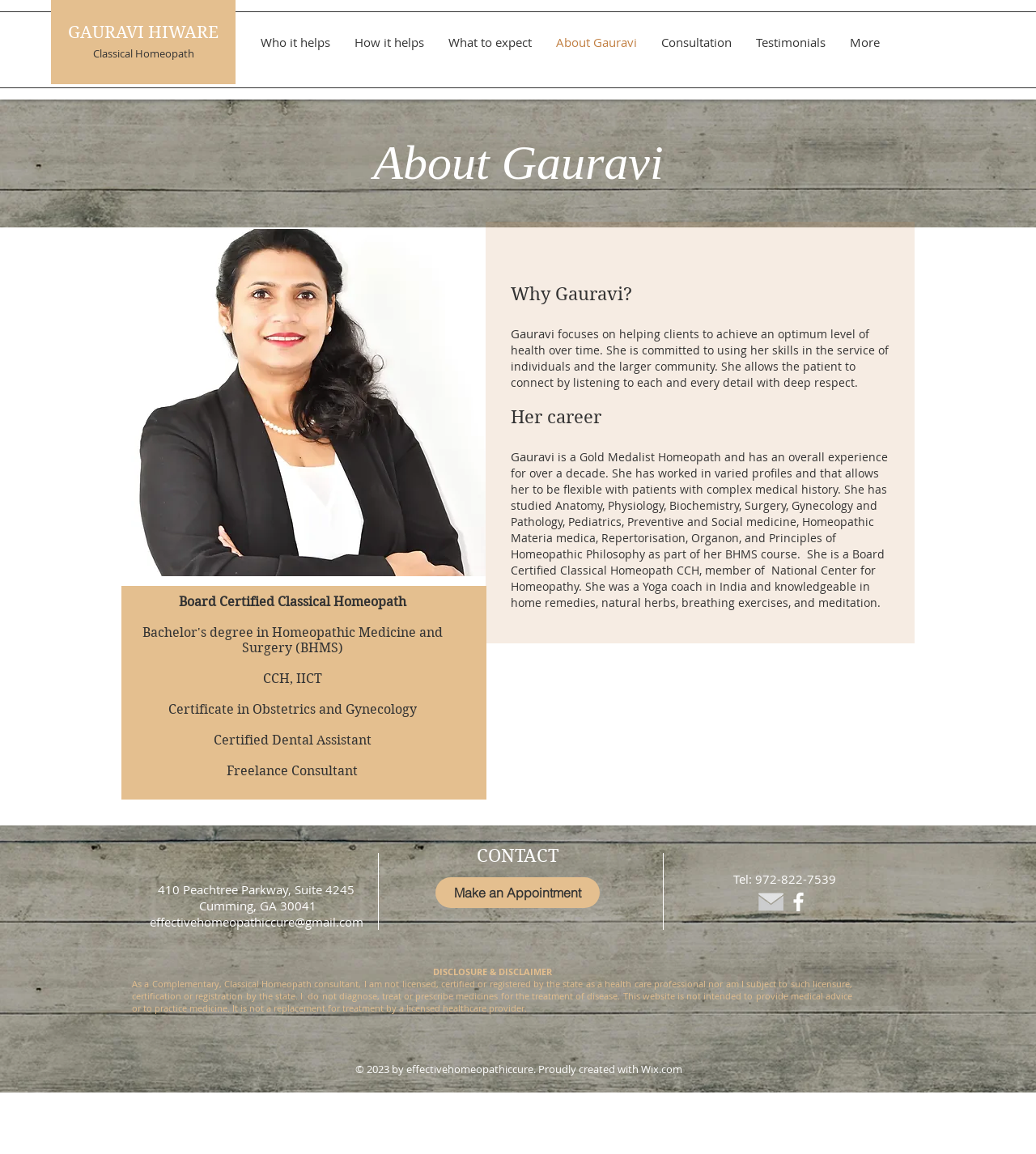Specify the bounding box coordinates of the element's area that should be clicked to execute the given instruction: "Click on the 'About Gauravi' link". The coordinates should be four float numbers between 0 and 1, i.e., [left, top, right, bottom].

[0.525, 0.026, 0.627, 0.047]